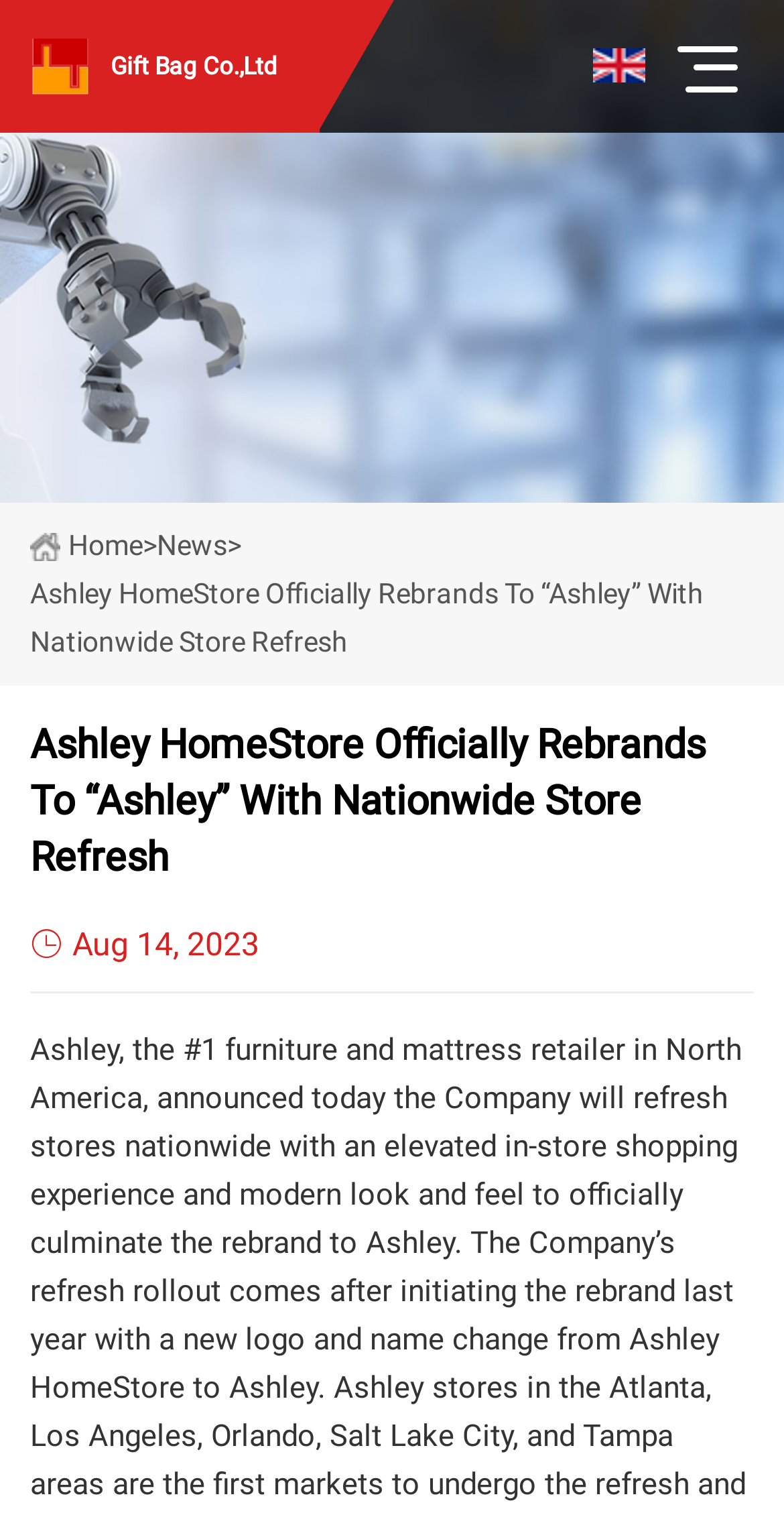What is the language of the website?
Please provide a single word or phrase based on the screenshot.

Not specified